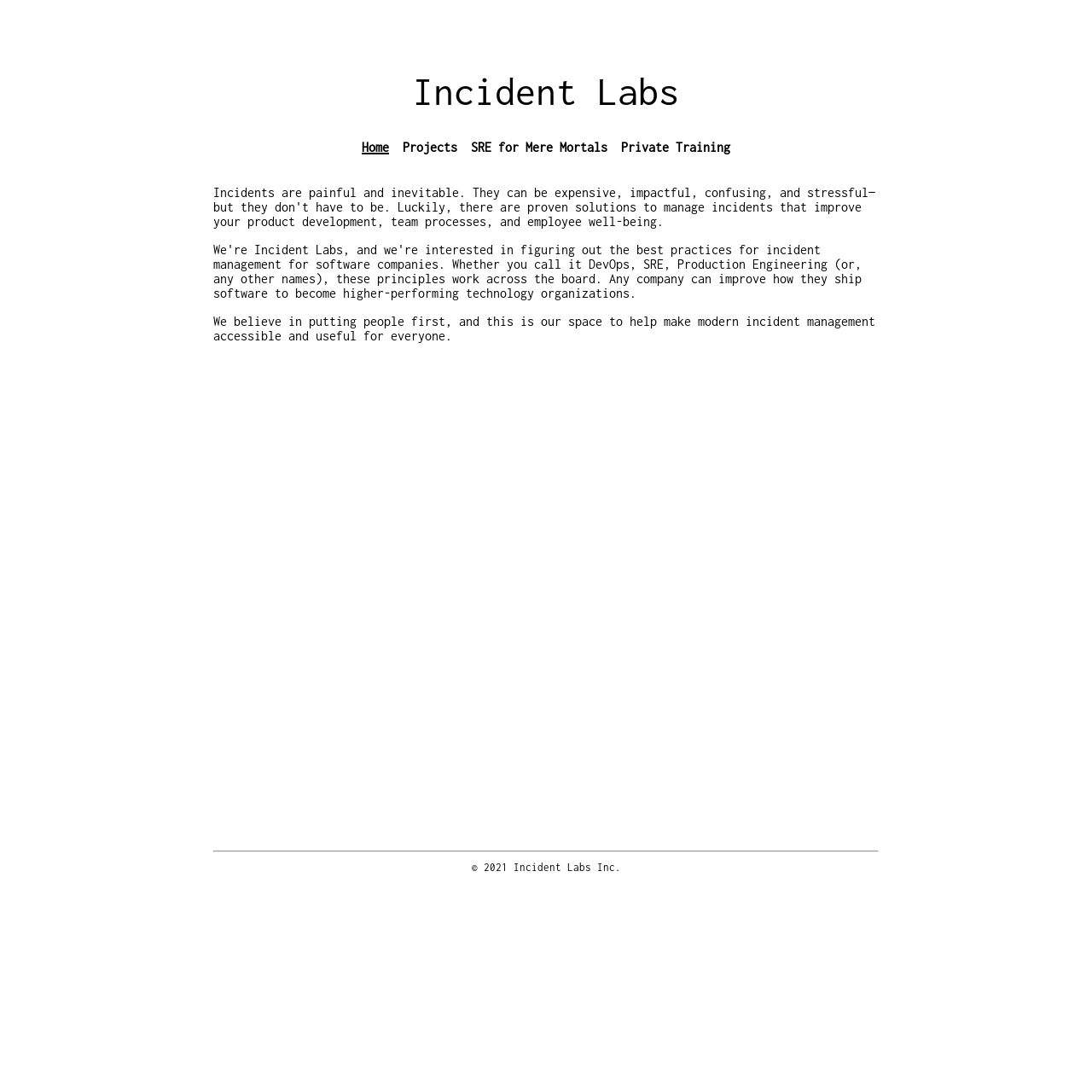Give a one-word or one-phrase response to the question:
How many navigation links are there?

4